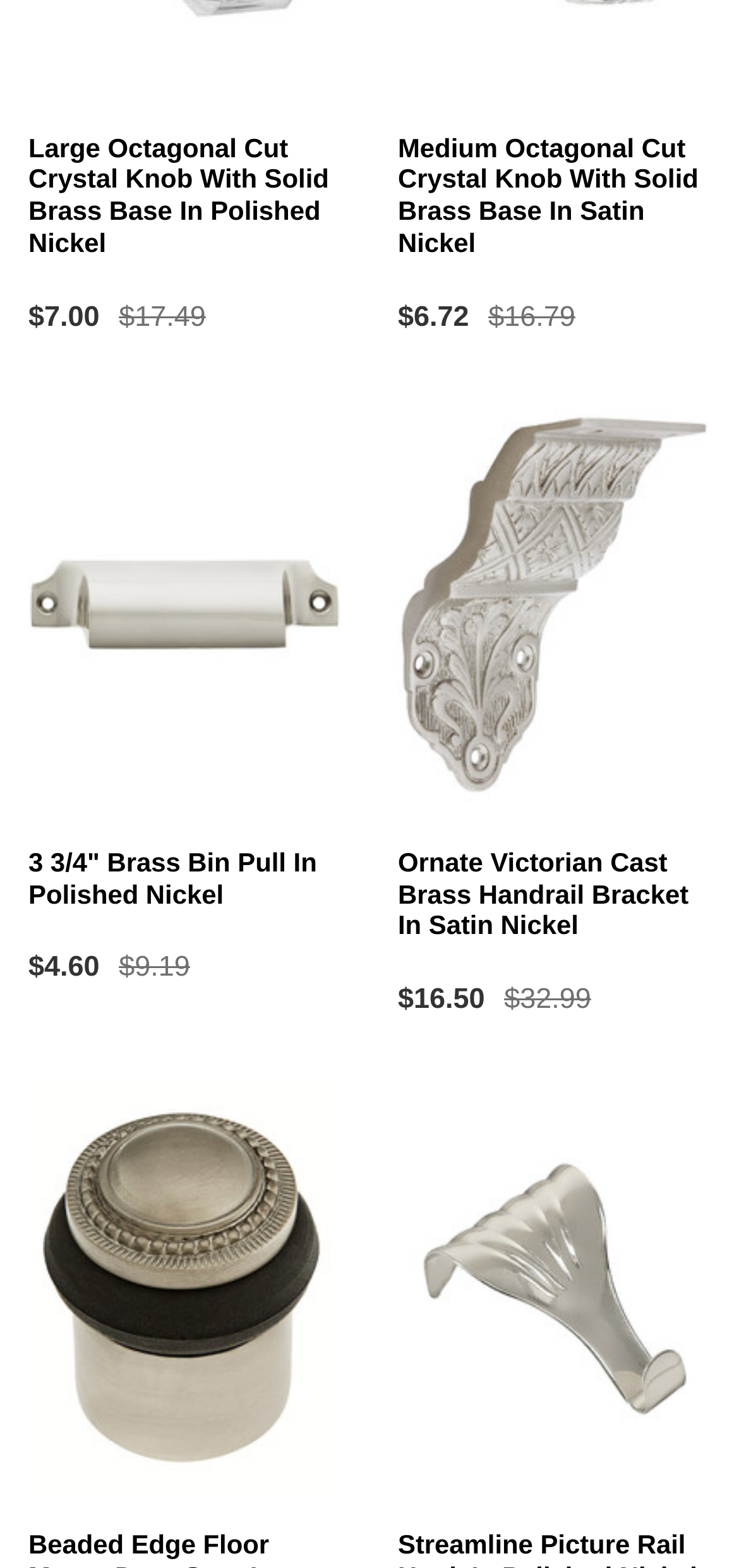How many products are displayed on this page?
Using the visual information, reply with a single word or short phrase.

6